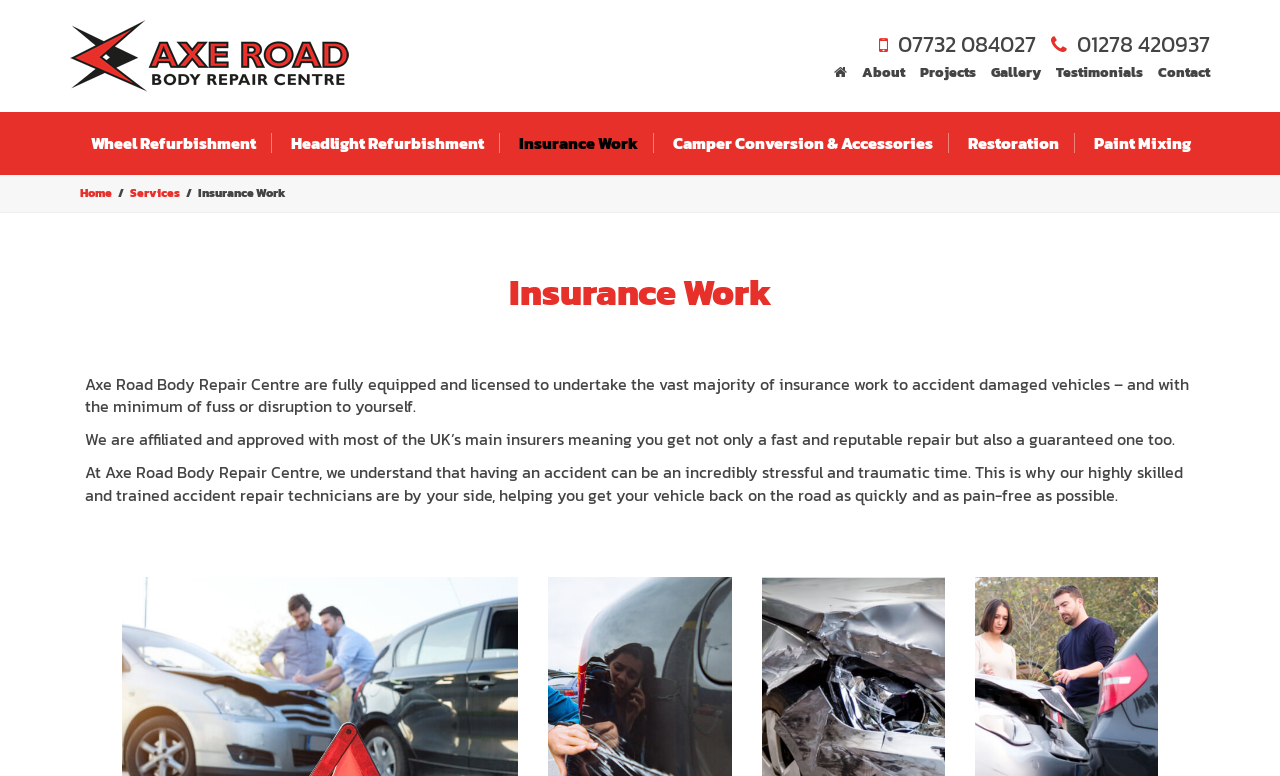What is the current page about?
Based on the image, answer the question with a single word or brief phrase.

Insurance Work